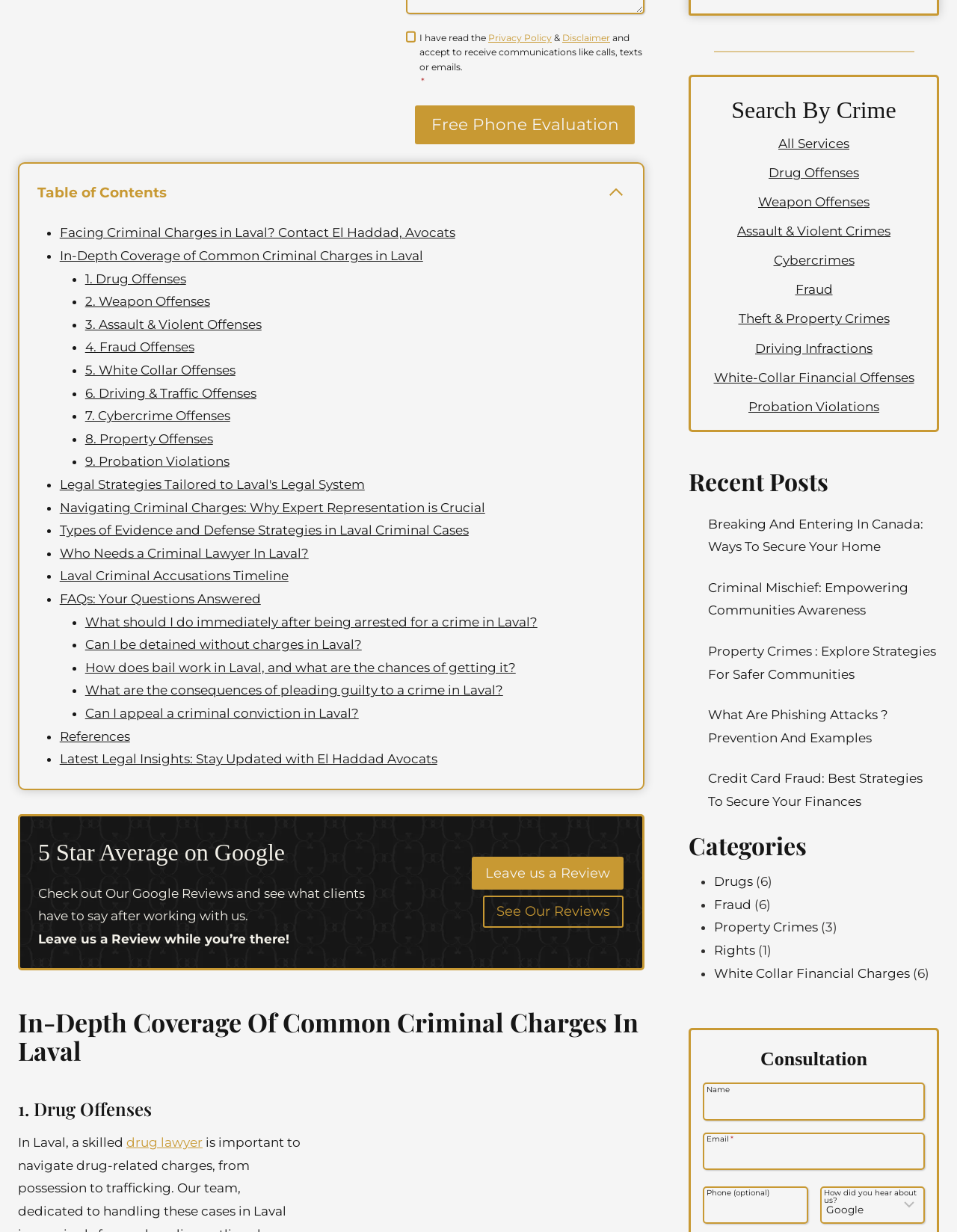Locate the bounding box coordinates of the UI element described by: "7. Cybercrime Offenses". The bounding box coordinates should consist of four float numbers between 0 and 1, i.e., [left, top, right, bottom].

[0.089, 0.331, 0.24, 0.344]